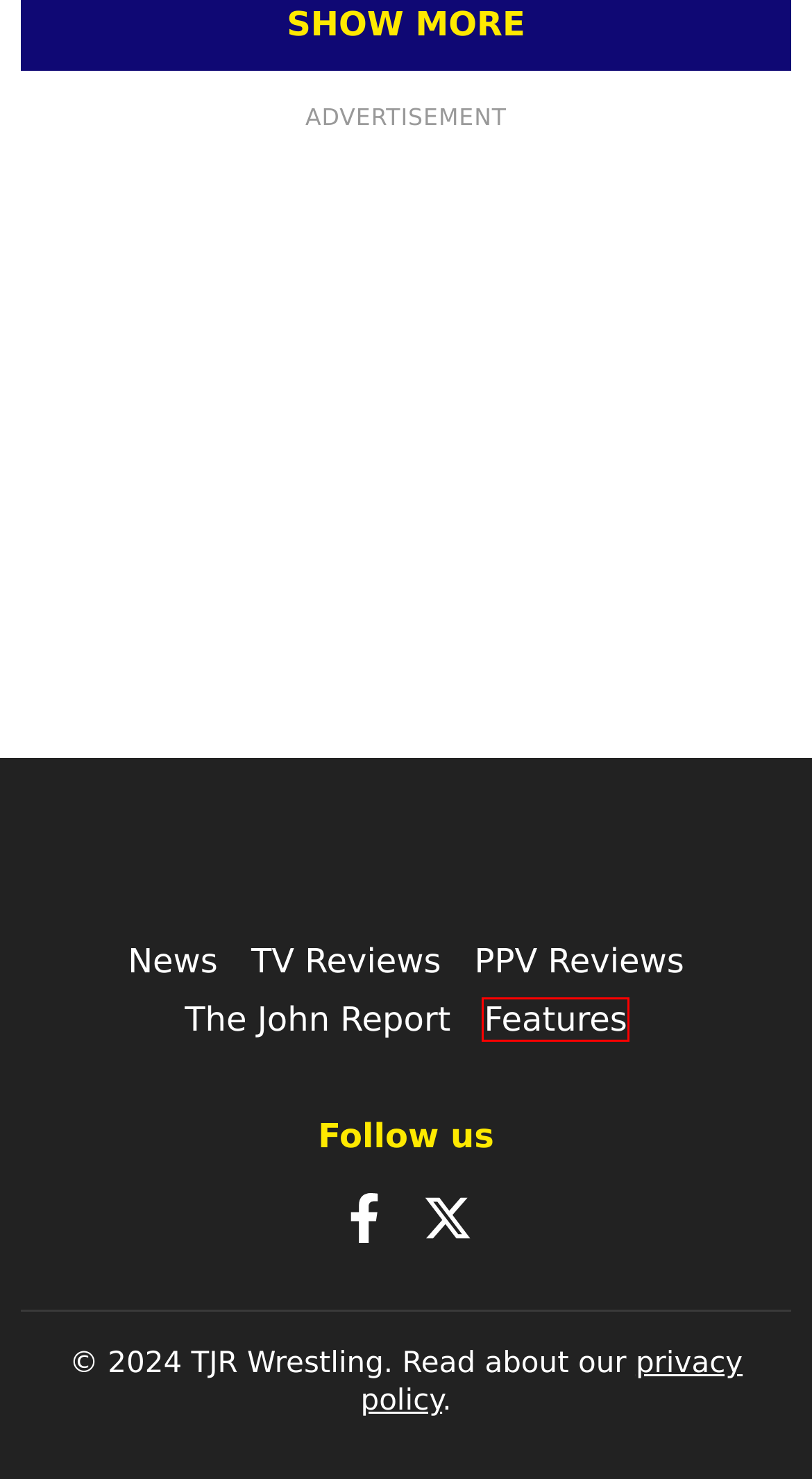Look at the screenshot of a webpage, where a red bounding box highlights an element. Select the best description that matches the new webpage after clicking the highlighted element. Here are the candidates:
A. Features – TJR Wrestling
B. WWE Star Medically Cleared To Return – TJR Wrestling
C. Major WWE Star Opening The Forbidden Door – TJR Wrestling
D. Privacy Policy – TJR Wrestling
E. The John Report, Reviews by John Canton – TJR Wrestling
F. Lyle Kilbane, author at TJR Wrestling
G. News – TJR Wrestling
H. AEW Star Admits Lying Over Injury & Says Tony Khan Didn't Know – TJR Wrestling

A